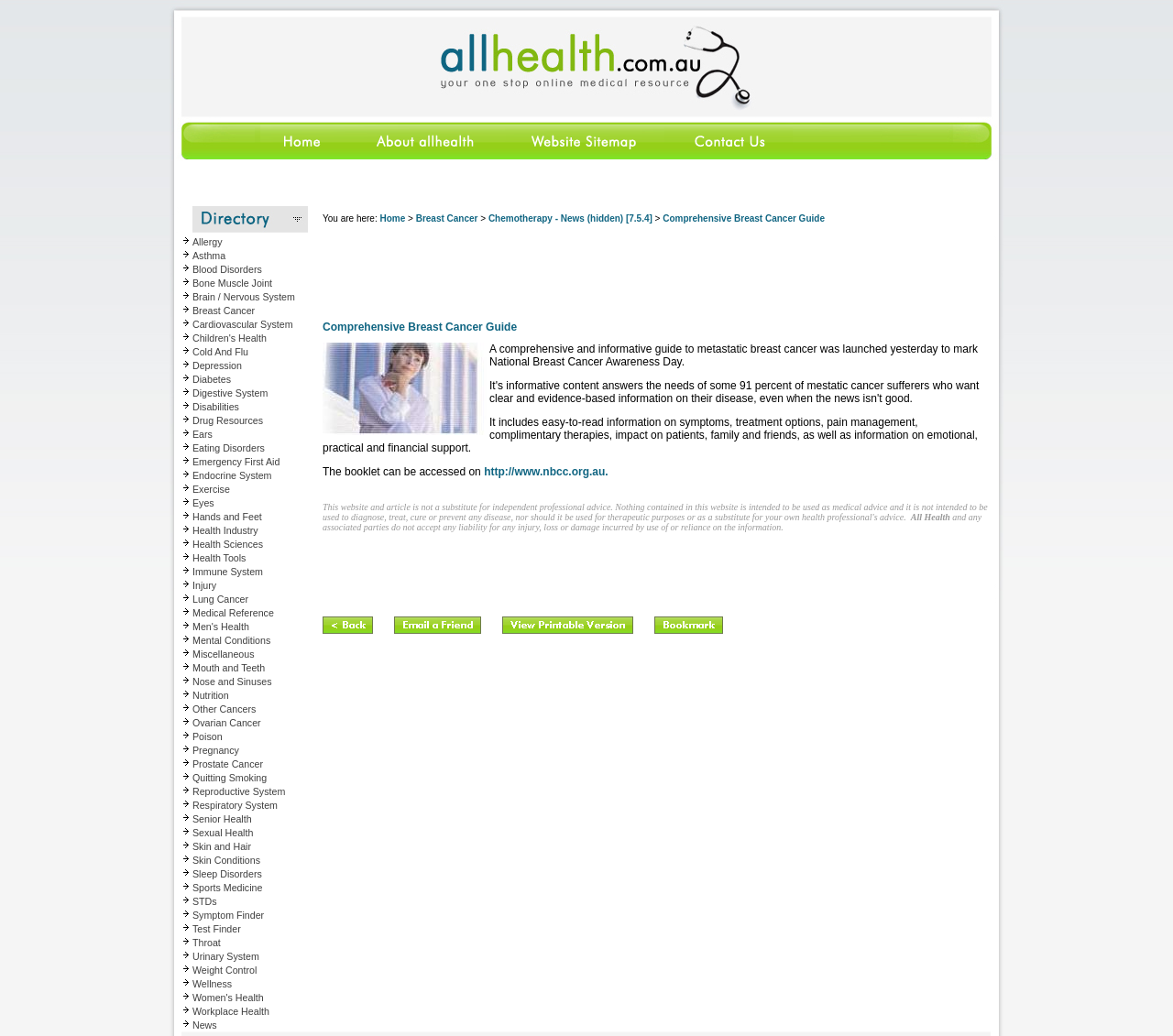Please specify the bounding box coordinates of the clickable region necessary for completing the following instruction: "Click on Website Sitemap". The coordinates must consist of four float numbers between 0 and 1, i.e., [left, top, right, bottom].

[0.427, 0.146, 0.566, 0.156]